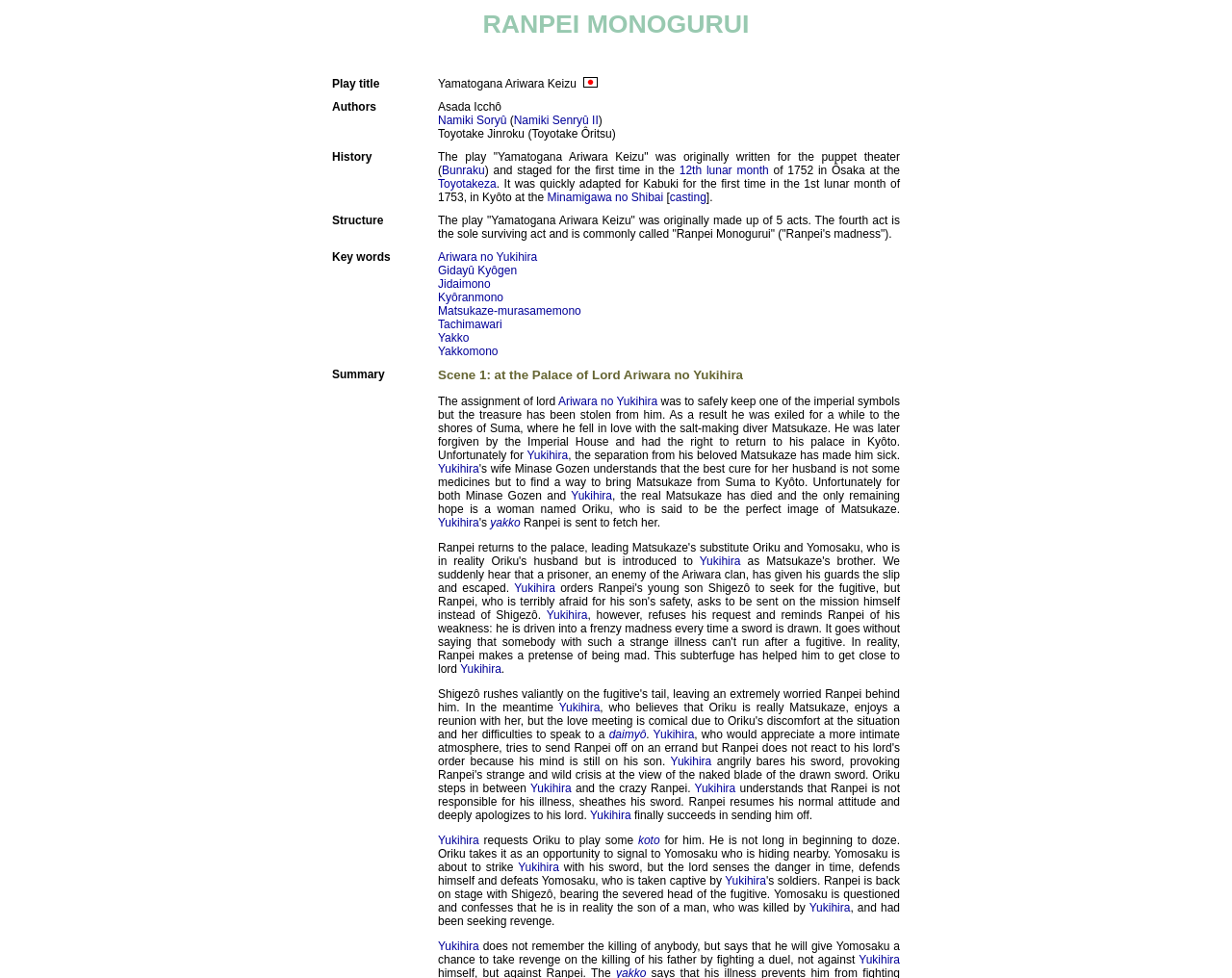What is the title of the play?
Use the information from the image to give a detailed answer to the question.

The title of the play is mentioned in the second row of the table, where it says 'Play title' and 'Yamatogana Ariwara Keizu In Japanese'.